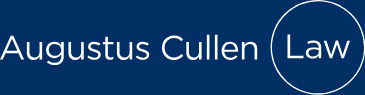What is the font color of 'Augustus Cullen'?
We need a detailed and meticulous answer to the question.

According to the caption, the text 'Augustus Cullen' is elegantly styled in white, bold font, creating a clear distinction from the word 'Law'.